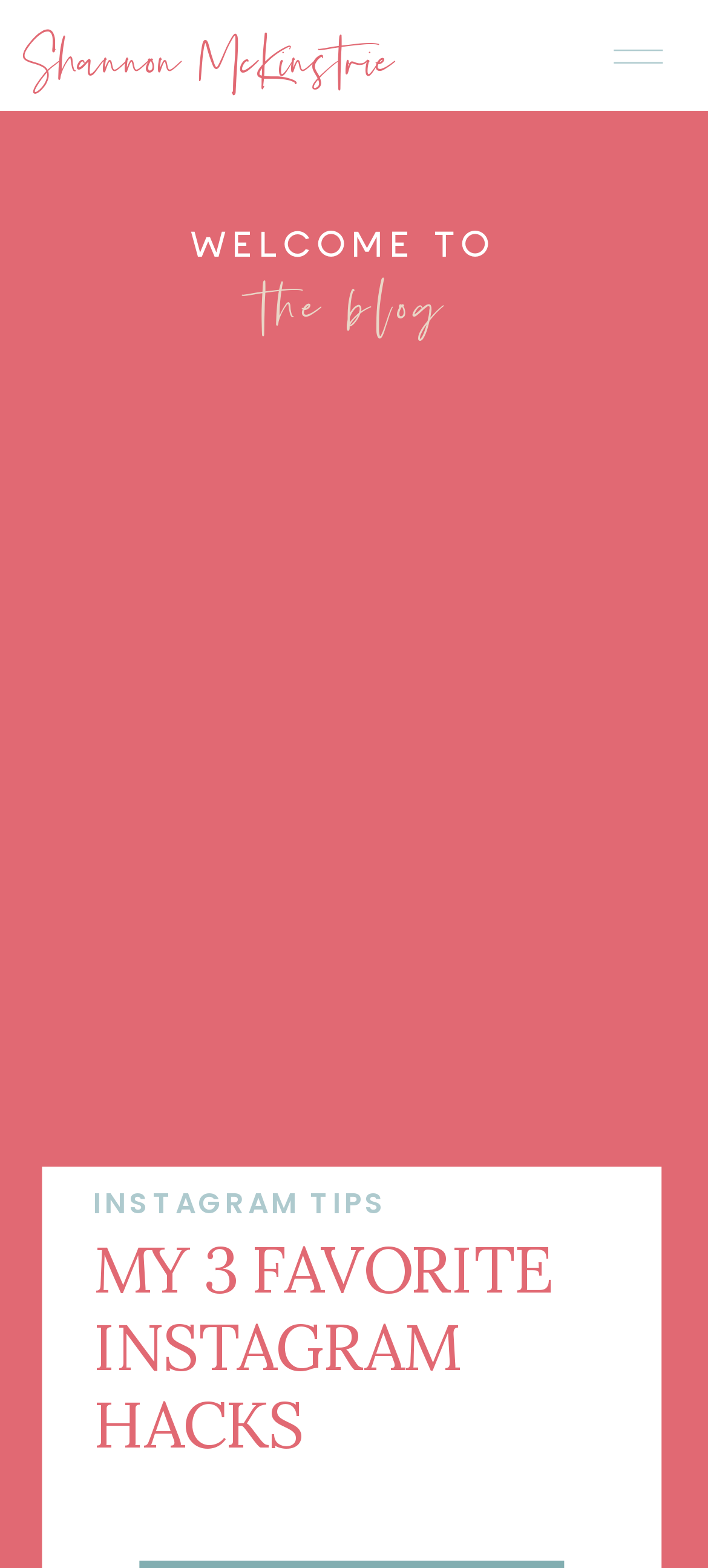Bounding box coordinates are specified in the format (top-left x, top-left y, bottom-right x, bottom-right y). All values are floating point numbers bounded between 0 and 1. Please provide the bounding box coordinate of the region this sentence describes: MY 3 FAVORITE INSTAGRAM HACKS

[0.131, 0.783, 0.78, 0.934]